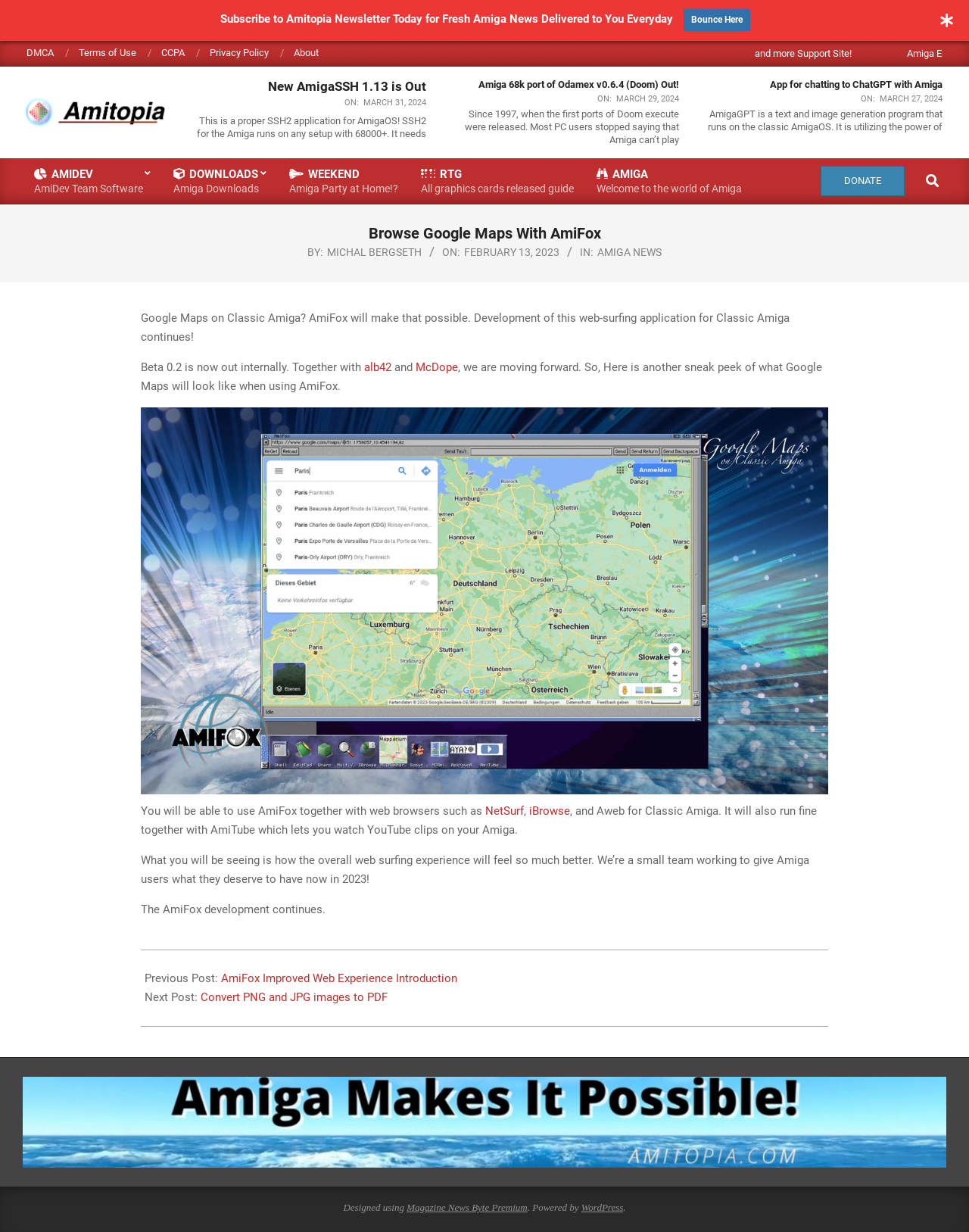Specify the bounding box coordinates of the element's region that should be clicked to achieve the following instruction: "Browse Google Maps with AmiFox". The bounding box coordinates consist of four float numbers between 0 and 1, in the format [left, top, right, bottom].

[0.023, 0.181, 0.977, 0.198]